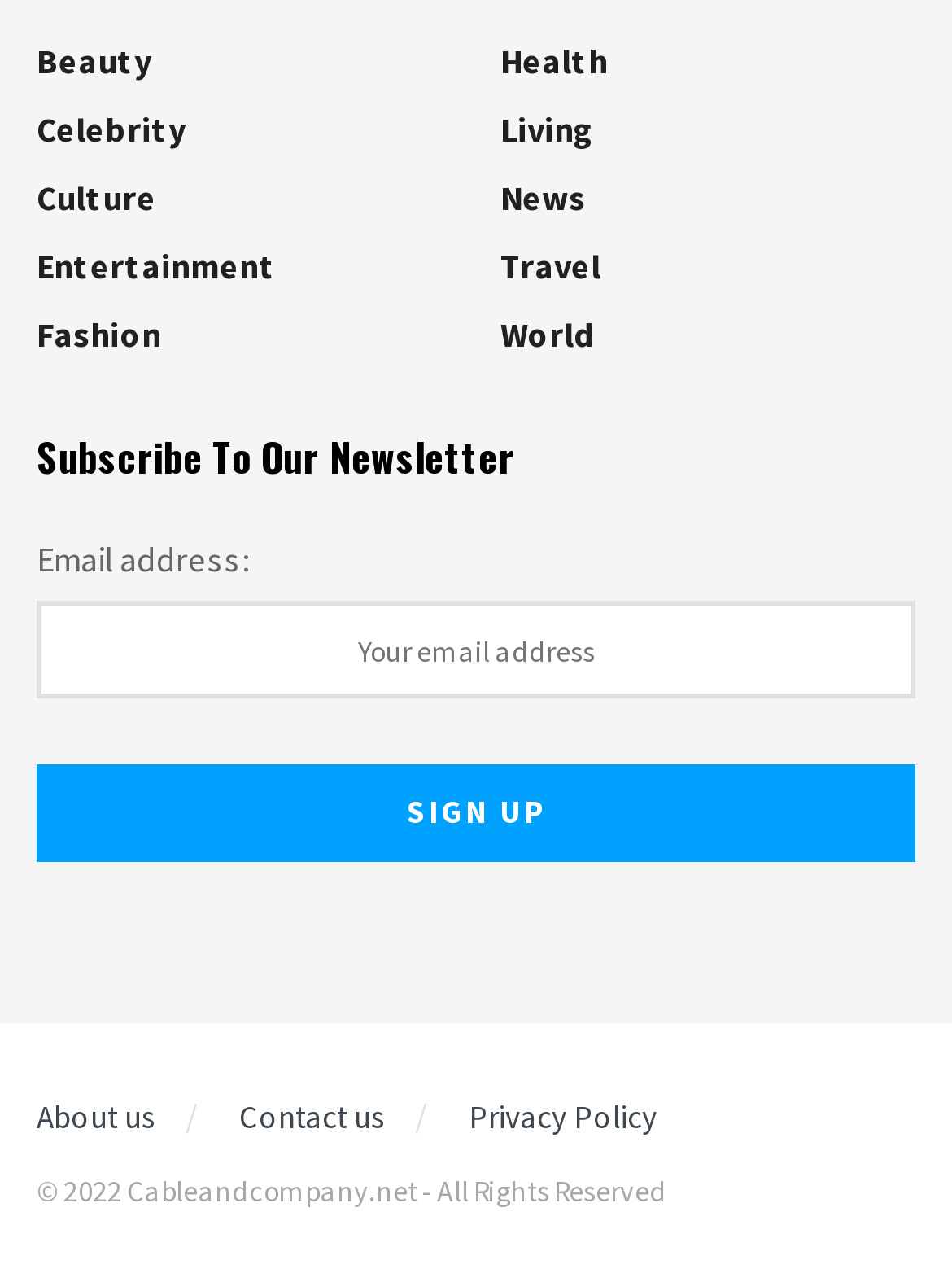Give a one-word or short phrase answer to this question: 
What is the button text below the textbox?

Sign up